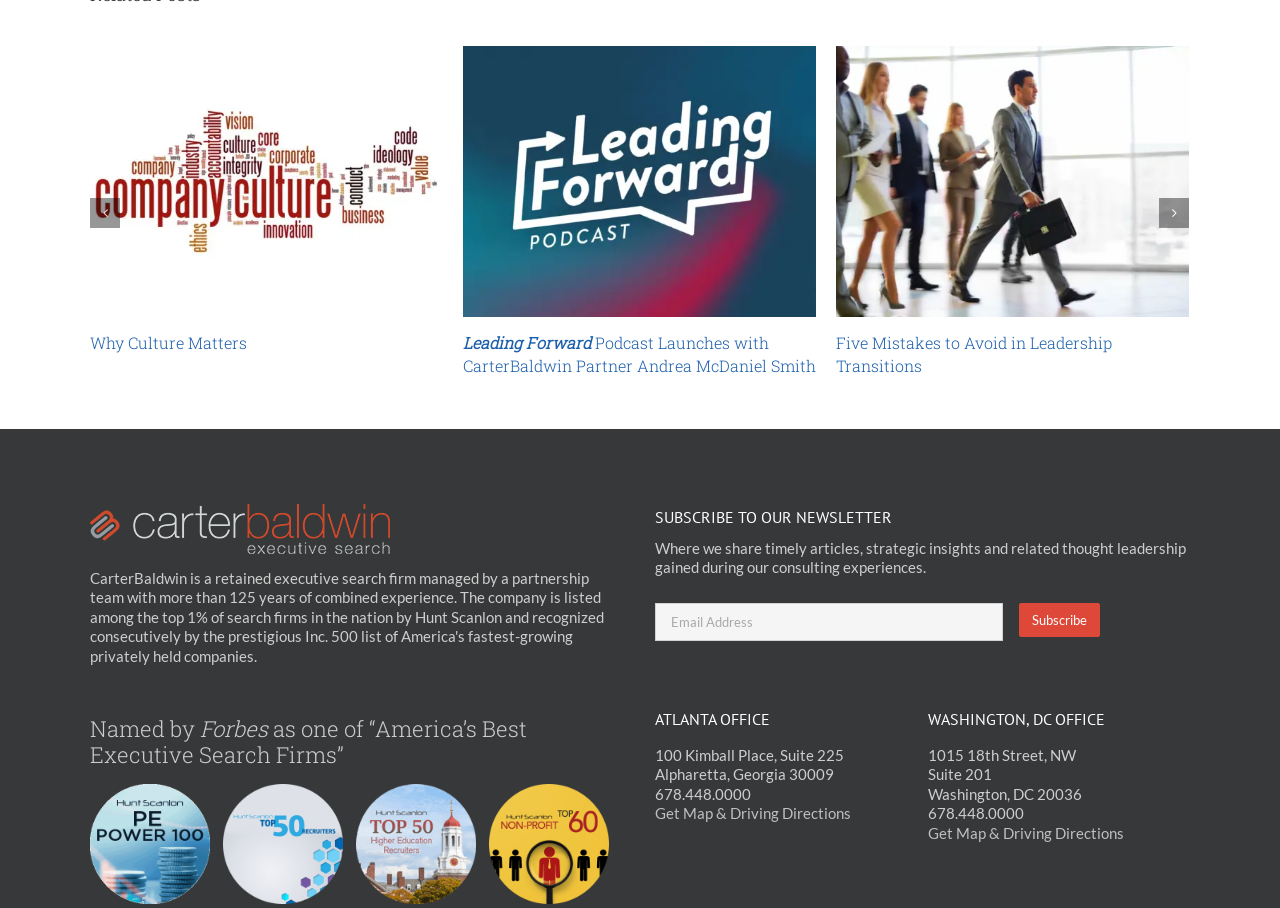Find the bounding box coordinates for the area that must be clicked to perform this action: "Visit the Facebook page".

None